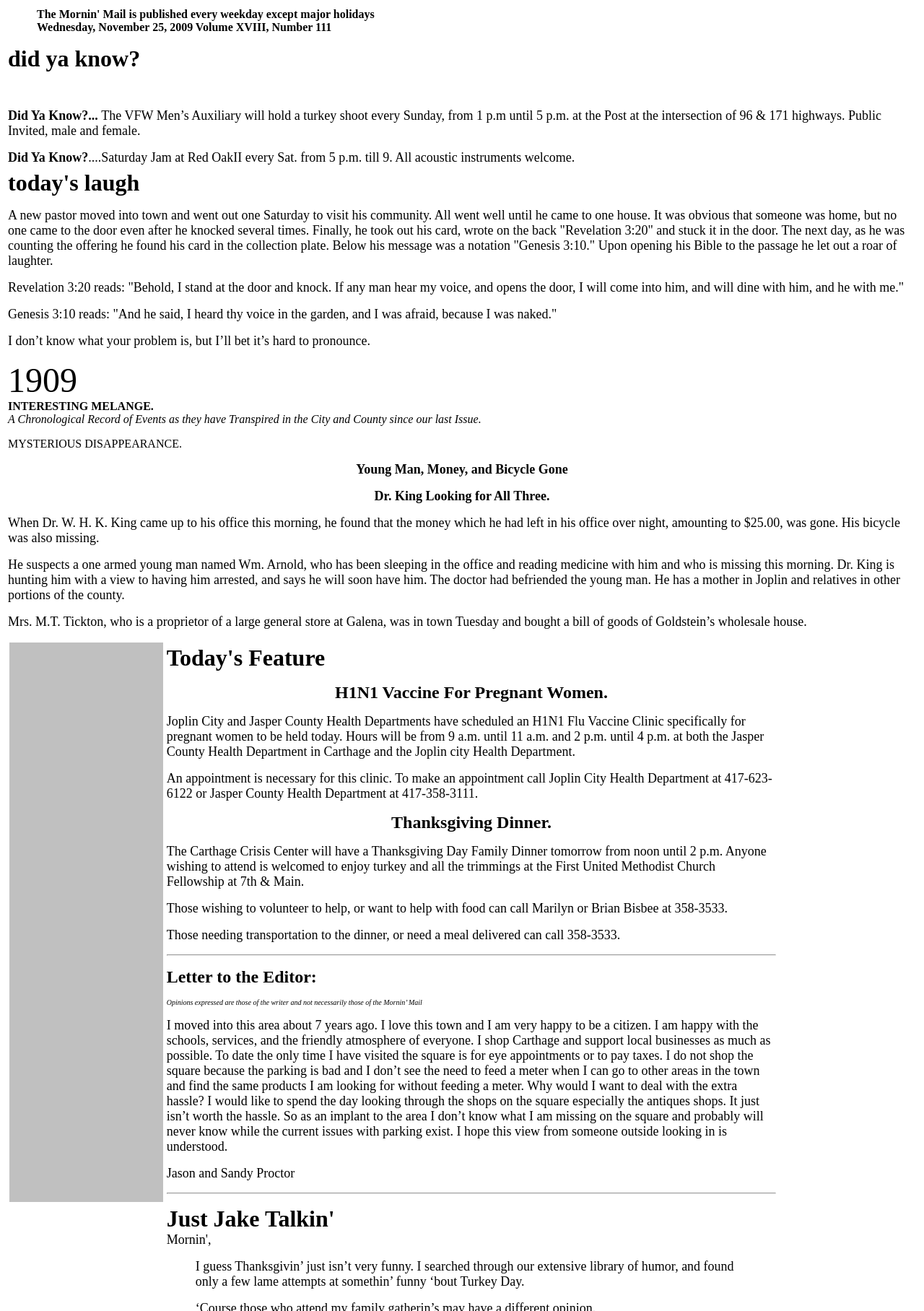Answer the following in one word or a short phrase: 
What is the tone of the last article?

Humorous